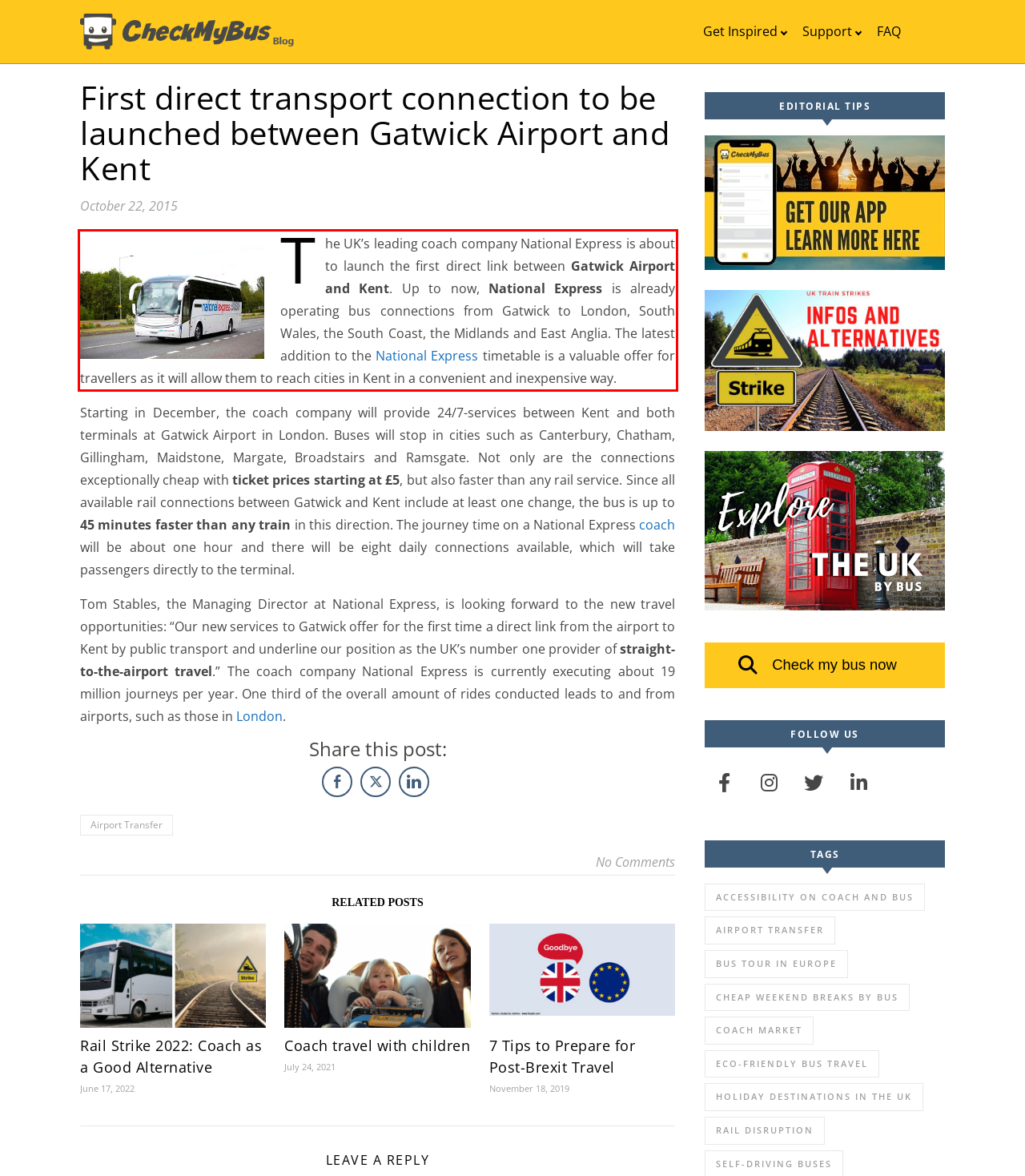Identify and extract the text within the red rectangle in the screenshot of the webpage.

The UK’s leading coach company National Express is about to launch the first direct link between Gatwick Airport and Kent. Up to now, National Express is already operating bus connections from Gatwick to London, South Wales, the South Coast, the Midlands and East Anglia. The latest addition to the National Express timetable is a valuable offer for travellers as it will allow them to reach cities in Kent in a convenient and inexpensive way.